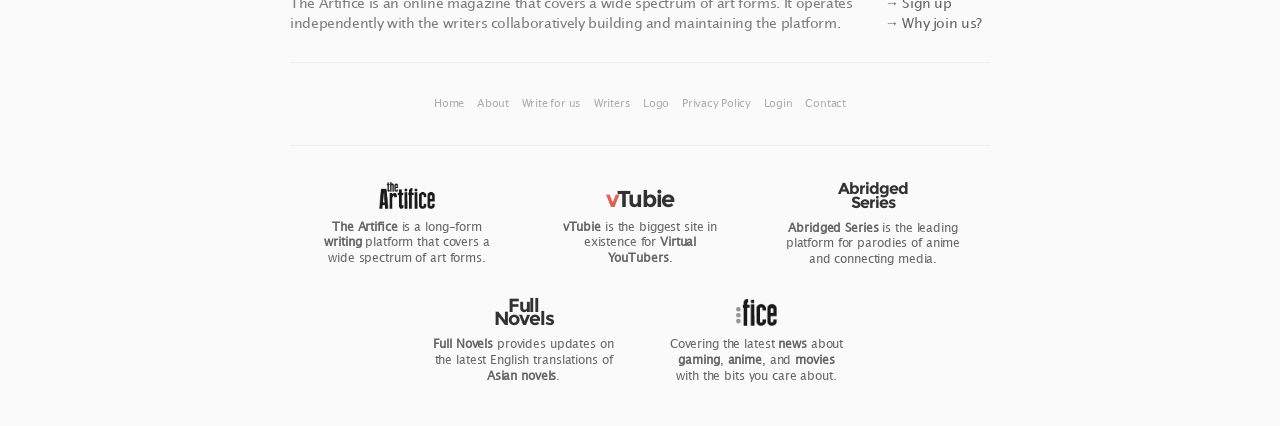Identify the bounding box coordinates of the region I need to click to complete this instruction: "Go to 'Home'".

[0.339, 0.226, 0.365, 0.257]